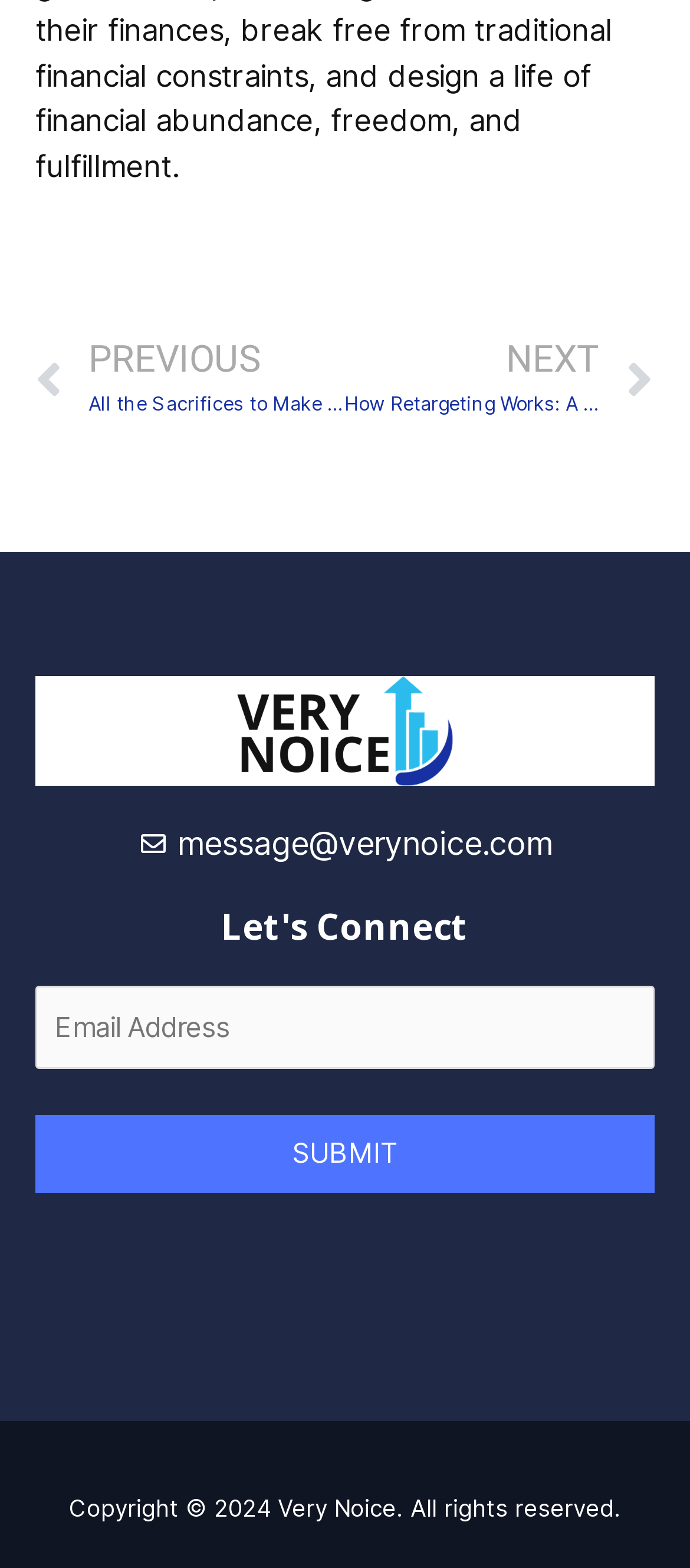How many navigation links are there at the top of the webpage?
Provide a concise answer using a single word or phrase based on the image.

2